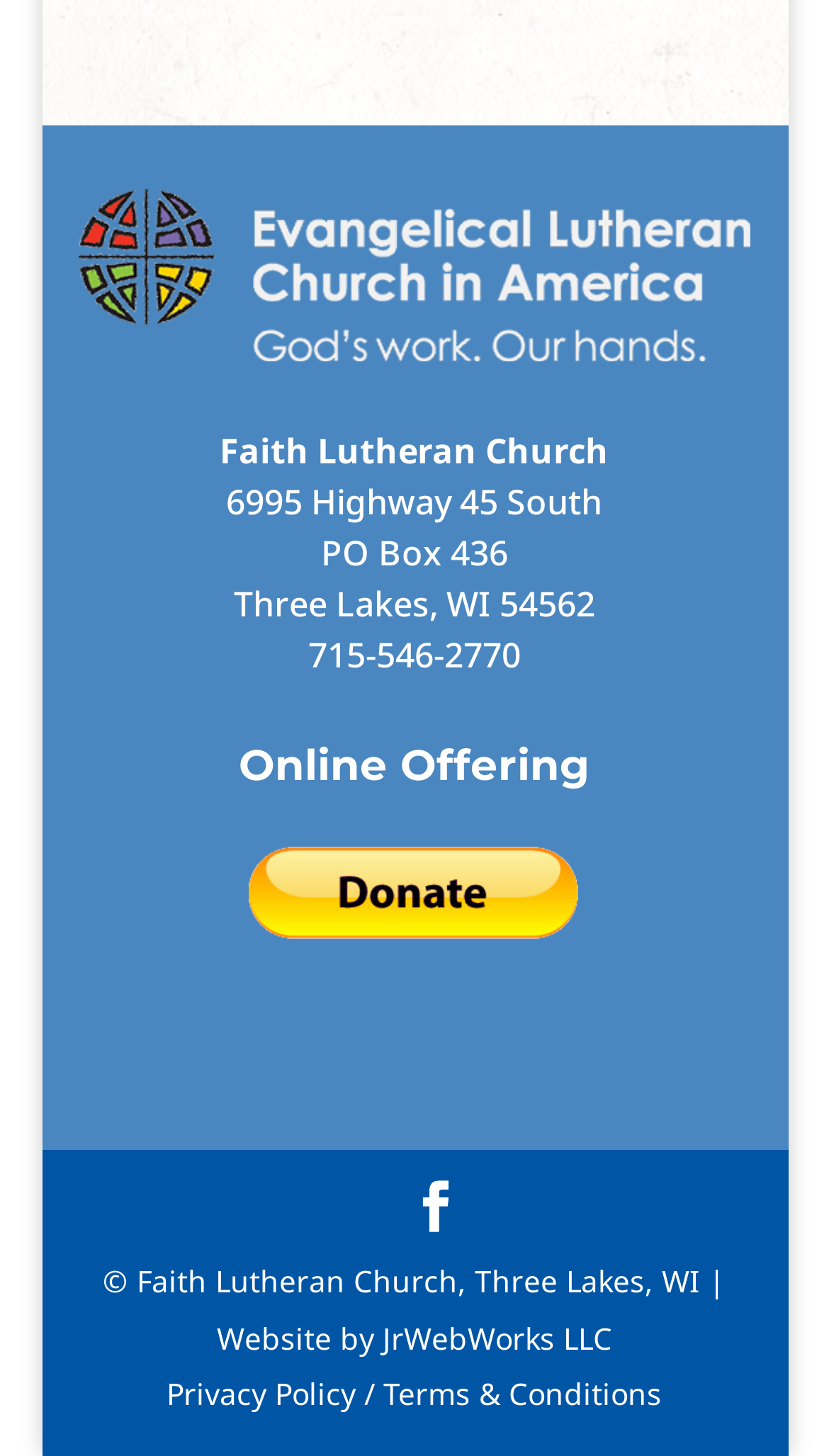Provide the bounding box coordinates of the HTML element described by the text: "Facebook". The coordinates should be in the format [left, top, right, bottom] with values between 0 and 1.

[0.495, 0.812, 0.556, 0.851]